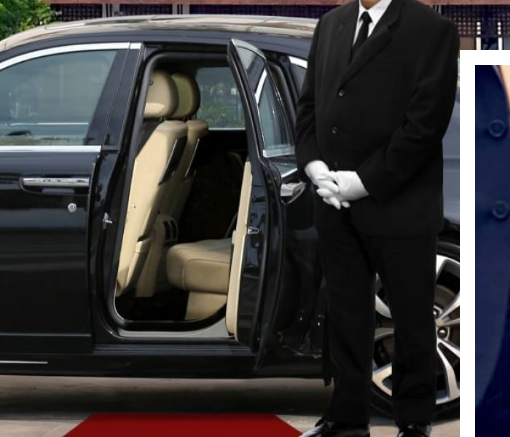What is the color of the carpet?
Provide a detailed answer to the question using information from the image.

The vehicle is positioned on a red carpet, which adds to the luxurious and sophisticated ambiance of the scene, emphasizing the high-end service offered by GET Global Executive Transportation.